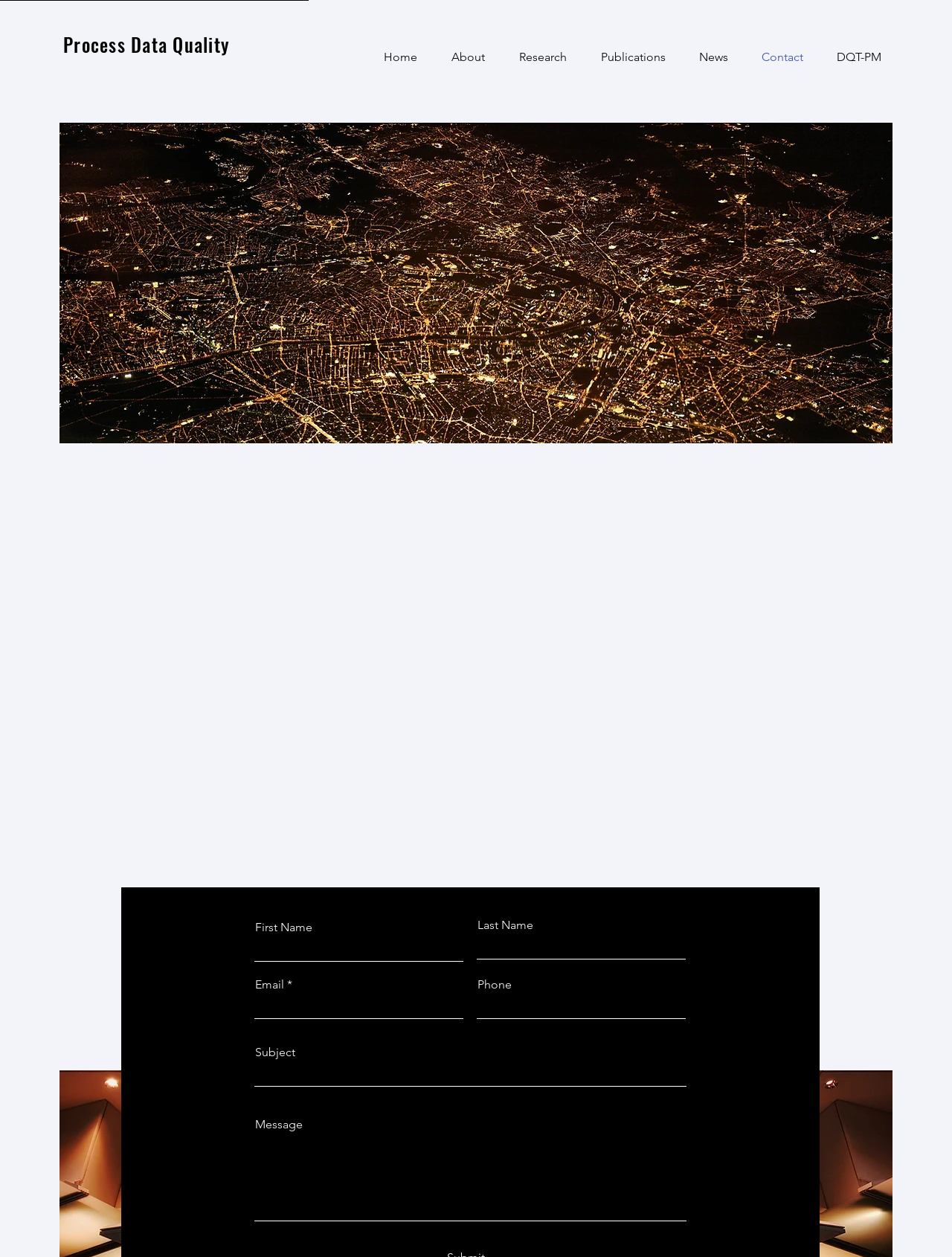Identify the bounding box coordinates for the element you need to click to achieve the following task: "Click on the 'info@processdataquality.com' email link". The coordinates must be four float values ranging from 0 to 1, formatted as [left, top, right, bottom].

[0.333, 0.476, 0.498, 0.487]